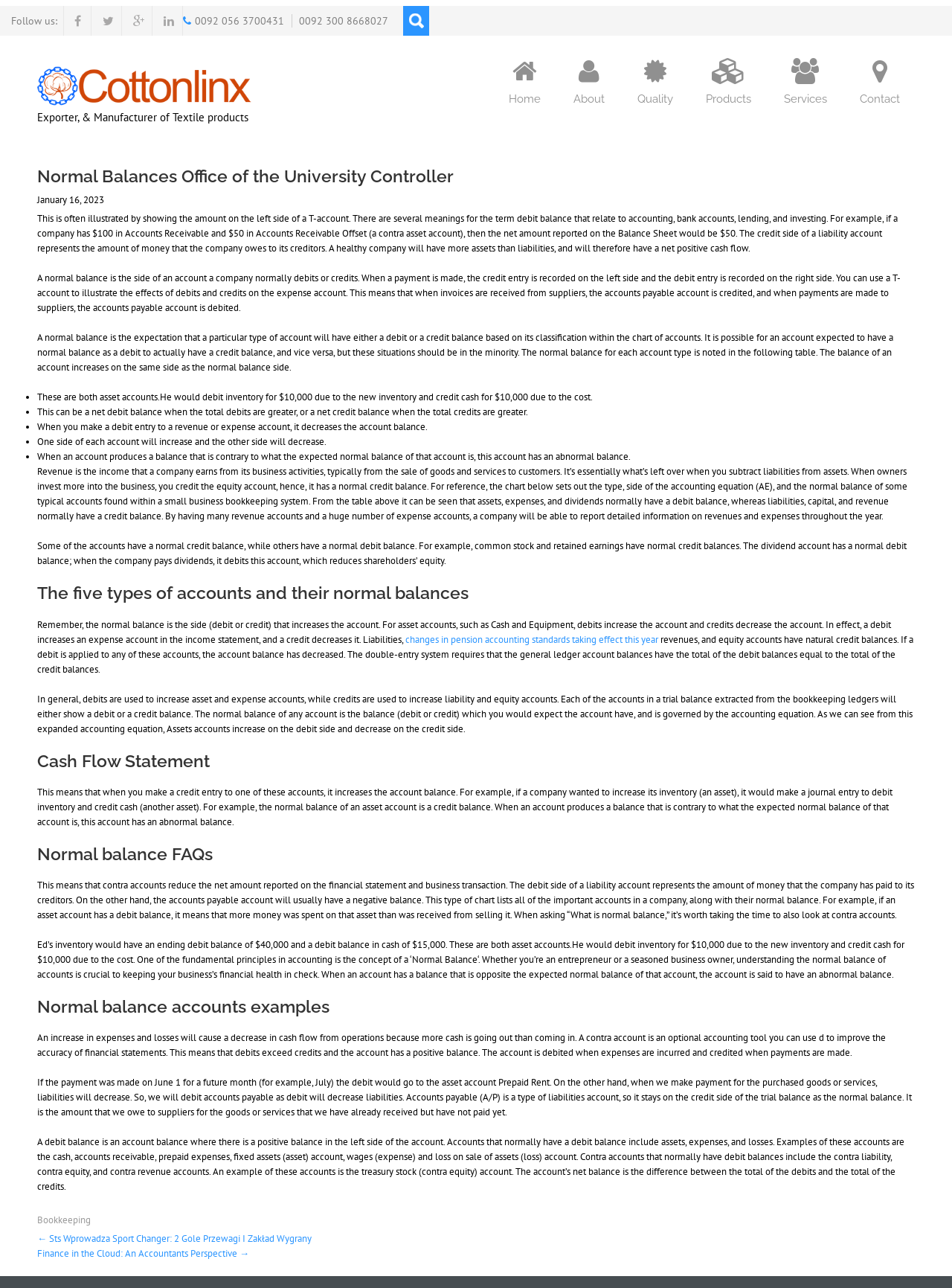For the given element description parent_node: Follow us: title="linkedin", determine the bounding box coordinates of the UI element. The coordinates should follow the format (top-left x, top-left y, bottom-right x, bottom-right y) and be within the range of 0 to 1.

[0.163, 0.005, 0.192, 0.028]